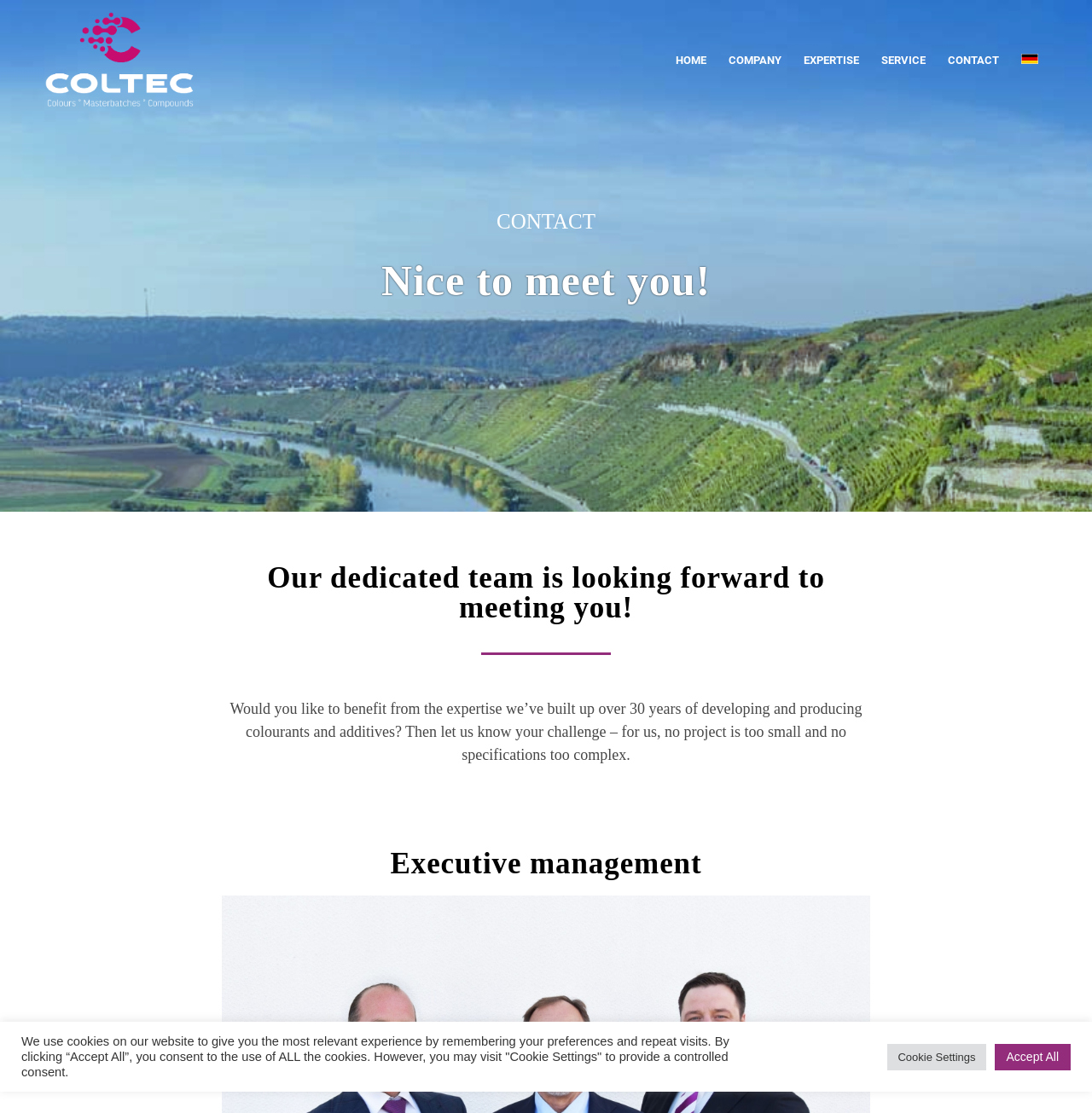Create a detailed narrative describing the layout and content of the webpage.

The webpage is about the contact page of Coltec GmbH. At the top left corner, there is a Coltec logo, which is an image with a link. To the right of the logo, there is a horizontal menu with six menu items: HOME, COMPANY, EXPERTISE, SERVICE, CONTACT, and an empty item. Each menu item has a link.

Below the menu, there are three headings. The first heading is "CONTACT", which is centered at the top of the page. The second heading is "Nice to meet you!", which is also centered. The third heading is "Our dedicated team is looking forward to meeting you!", which is positioned at the top half of the page.

There is a paragraph of text that describes the company's expertise in developing and producing colourants and additives. This text is positioned below the third heading.

Below the paragraph, there is another heading "Executive management", which is positioned at the middle of the page.

At the bottom of the page, there is a notification about the use of cookies on the website. This notification includes two buttons: "Cookie Settings" and "Accept All". The "Cookie Settings" button is positioned at the bottom right corner, and the "Accept All" button is to its right.